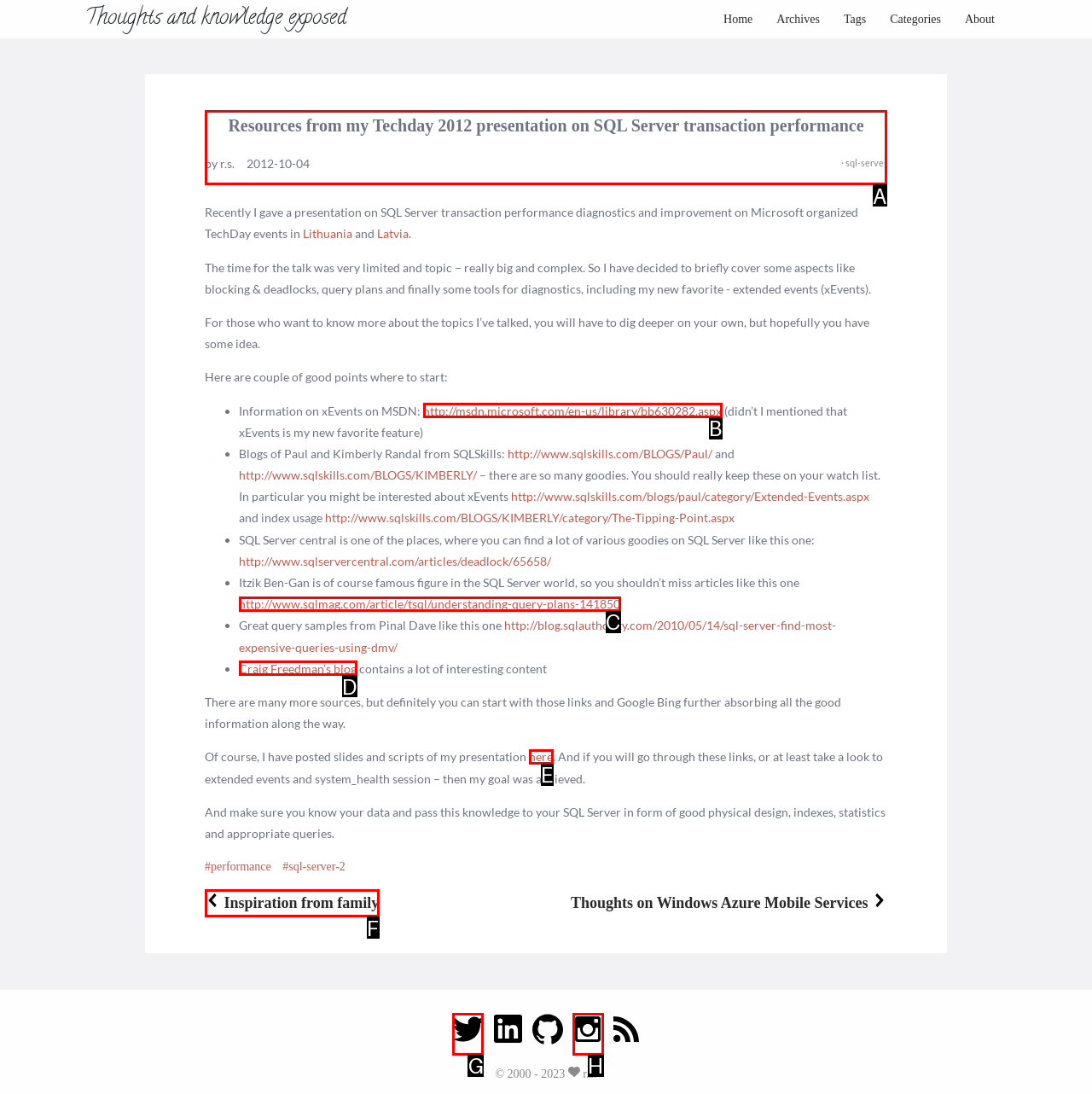Identify the letter of the UI element needed to carry out the task: search for something
Reply with the letter of the chosen option.

None